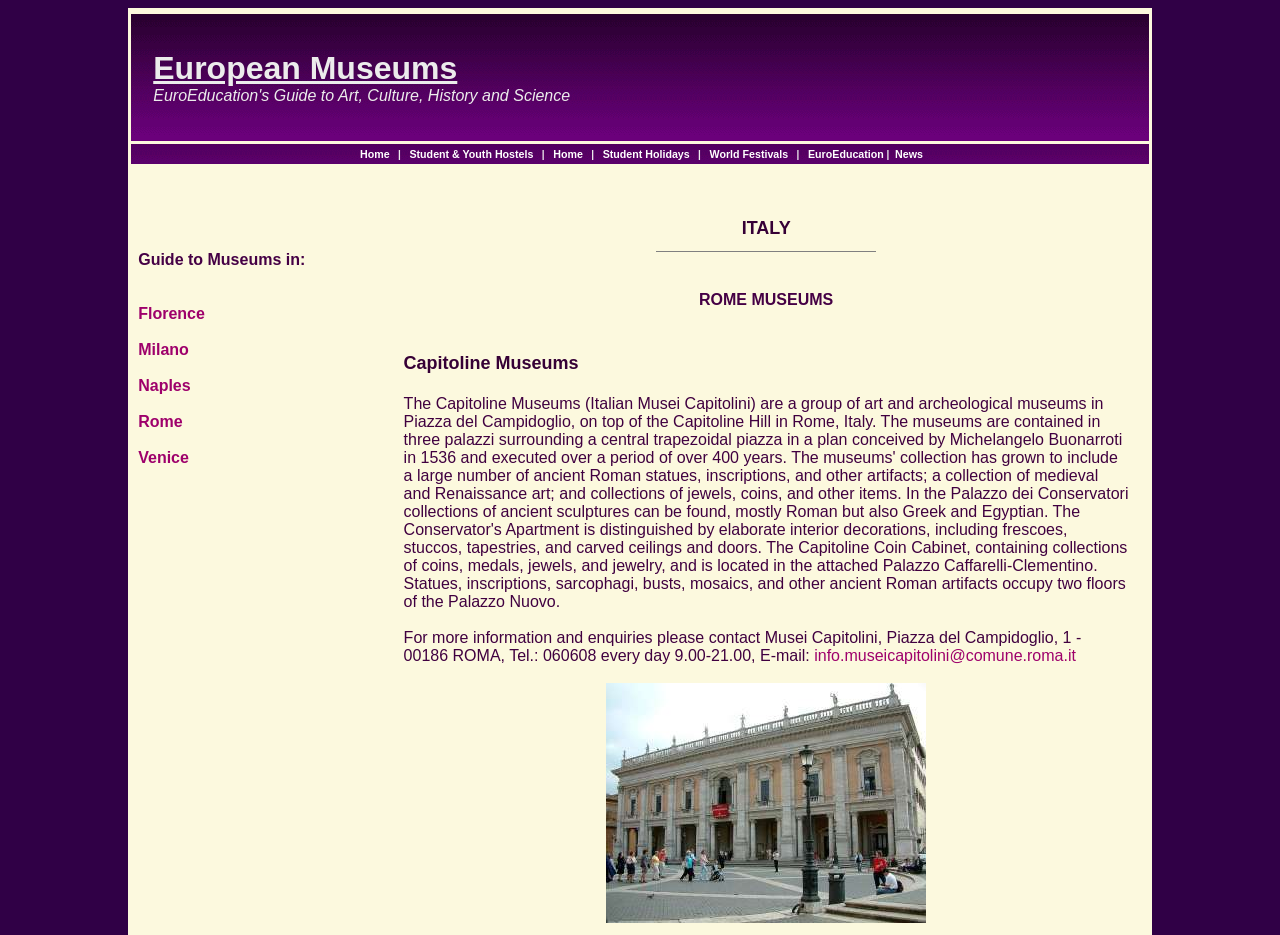Please indicate the bounding box coordinates of the element's region to be clicked to achieve the instruction: "Explore Student Holidays". Provide the coordinates as four float numbers between 0 and 1, i.e., [left, top, right, bottom].

[0.466, 0.158, 0.539, 0.171]